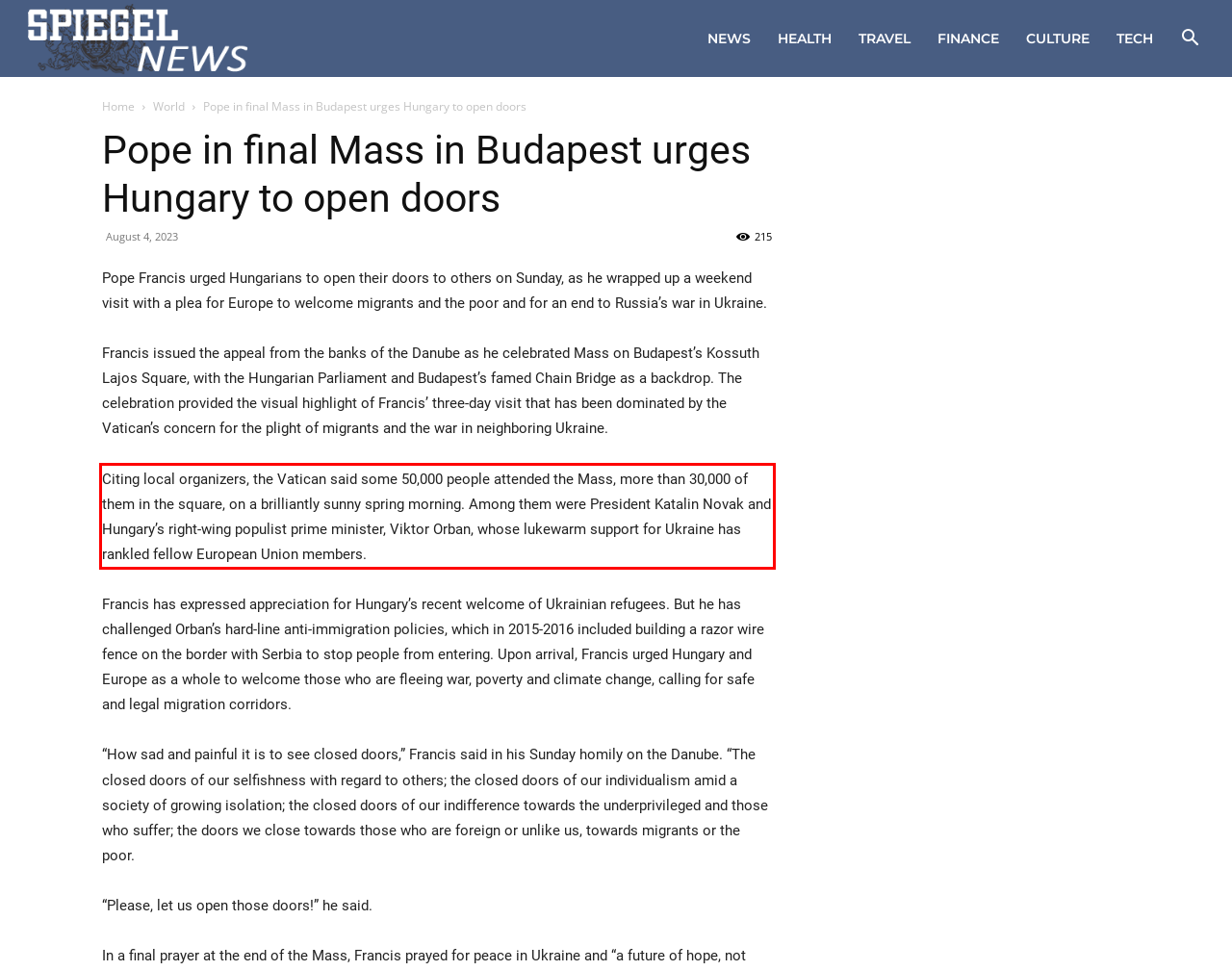Observe the screenshot of the webpage that includes a red rectangle bounding box. Conduct OCR on the content inside this red bounding box and generate the text.

Citing local organizers, the Vatican said some 50,000 people attended the Mass, more than 30,000 of them in the square, on a brilliantly sunny spring morning. Among them were President Katalin Novak and Hungary’s right-wing populist prime minister, Viktor Orban, whose lukewarm support for Ukraine has rankled fellow European Union members.